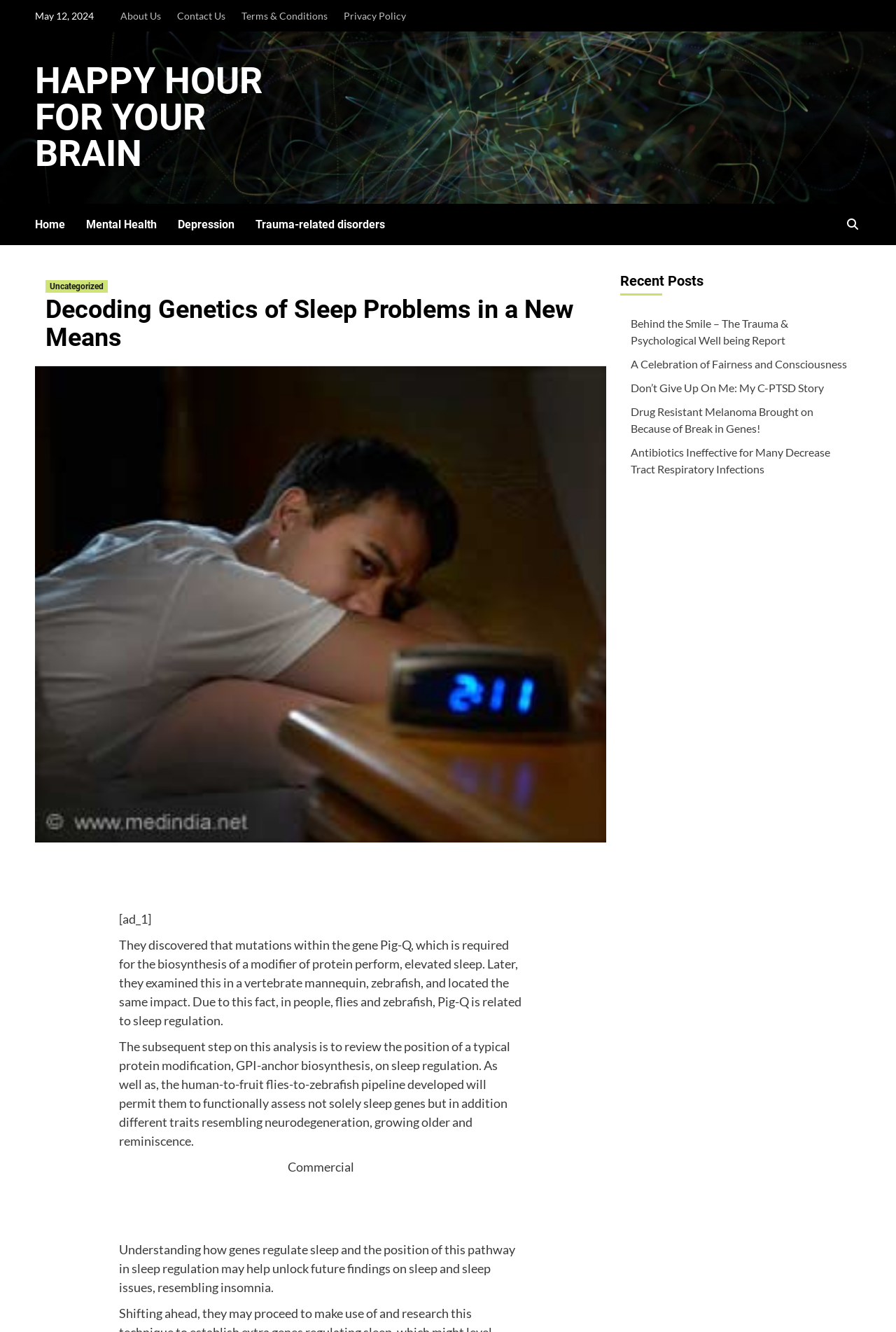Please indicate the bounding box coordinates of the element's region to be clicked to achieve the instruction: "Click on 'About Us'". Provide the coordinates as four float numbers between 0 and 1, i.e., [left, top, right, bottom].

[0.134, 0.0, 0.188, 0.024]